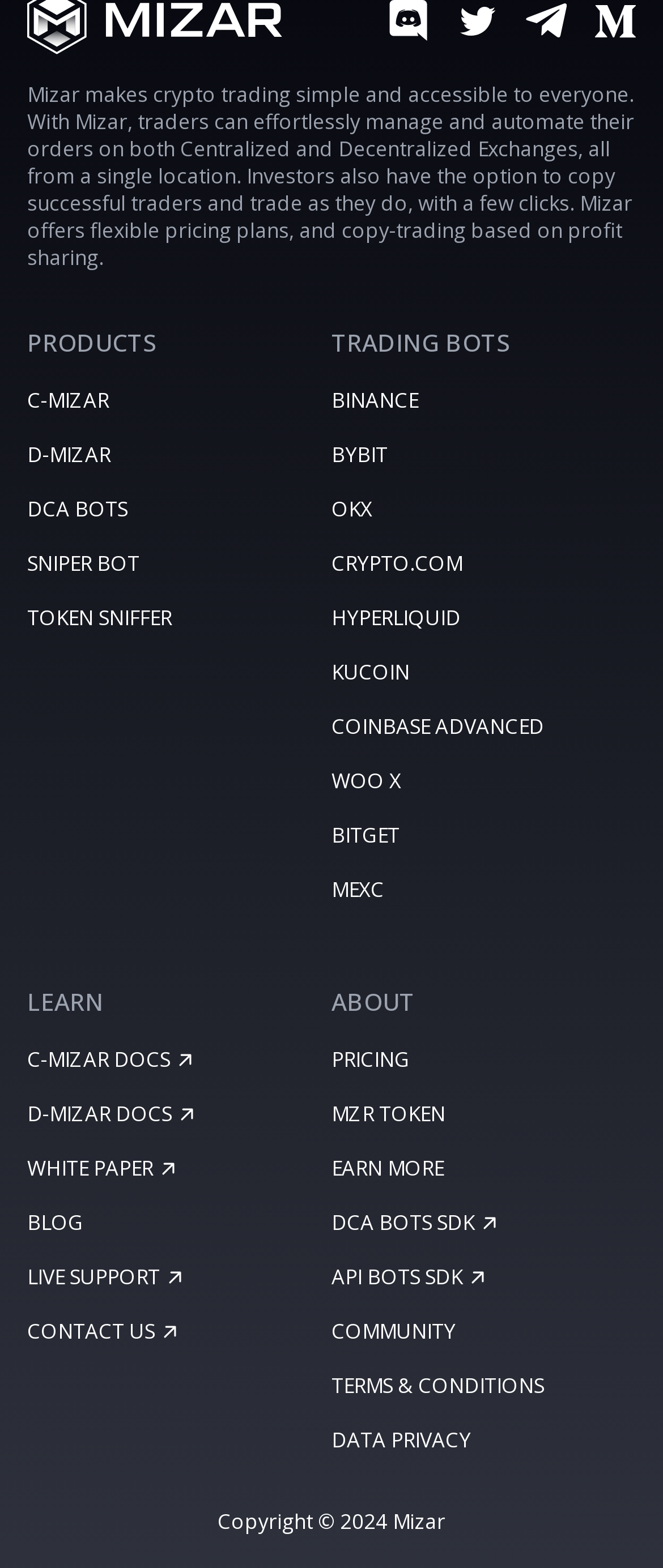What is the main purpose of Mizar?
Please look at the screenshot and answer in one word or a short phrase.

Crypto trading